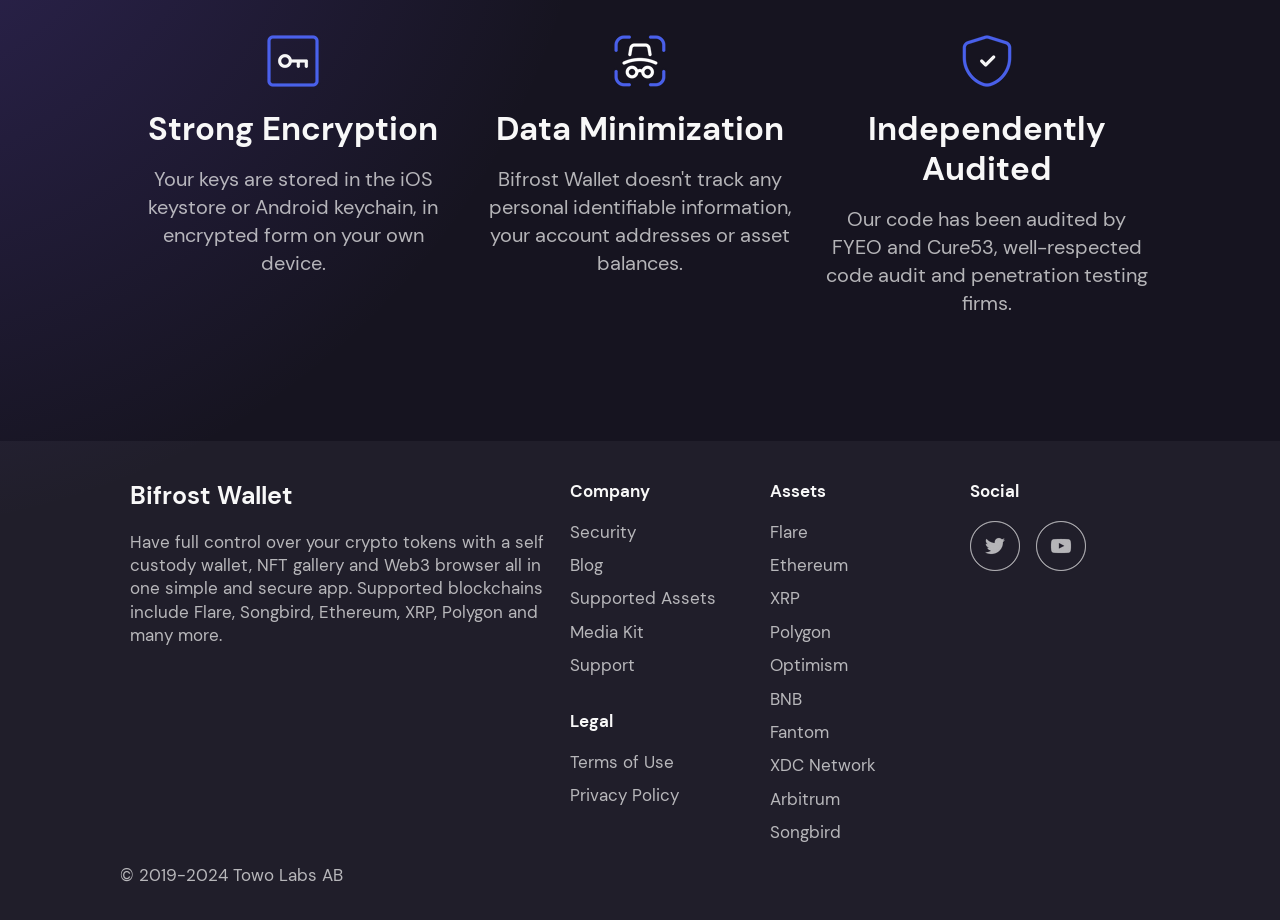Given the content of the image, can you provide a detailed answer to the question?
What is the purpose of the wallet?

The StaticText element with the text 'Have full control over your crypto tokens with a self custody wallet...' suggests that the purpose of the wallet is to provide users with self-custody over their crypto tokens.